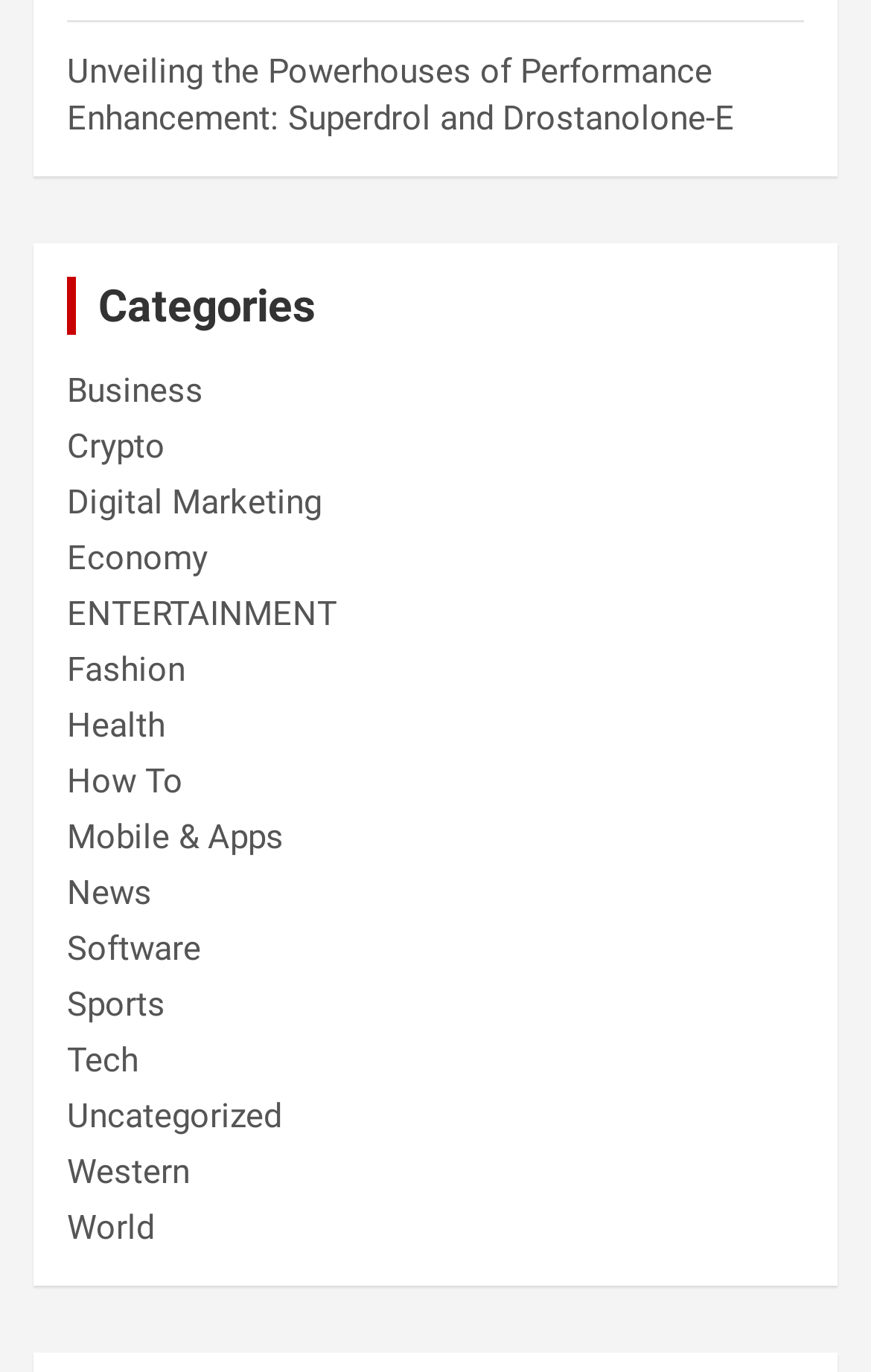Could you find the bounding box coordinates of the clickable area to complete this instruction: "Click on the 'Business' category"?

[0.077, 0.27, 0.233, 0.299]